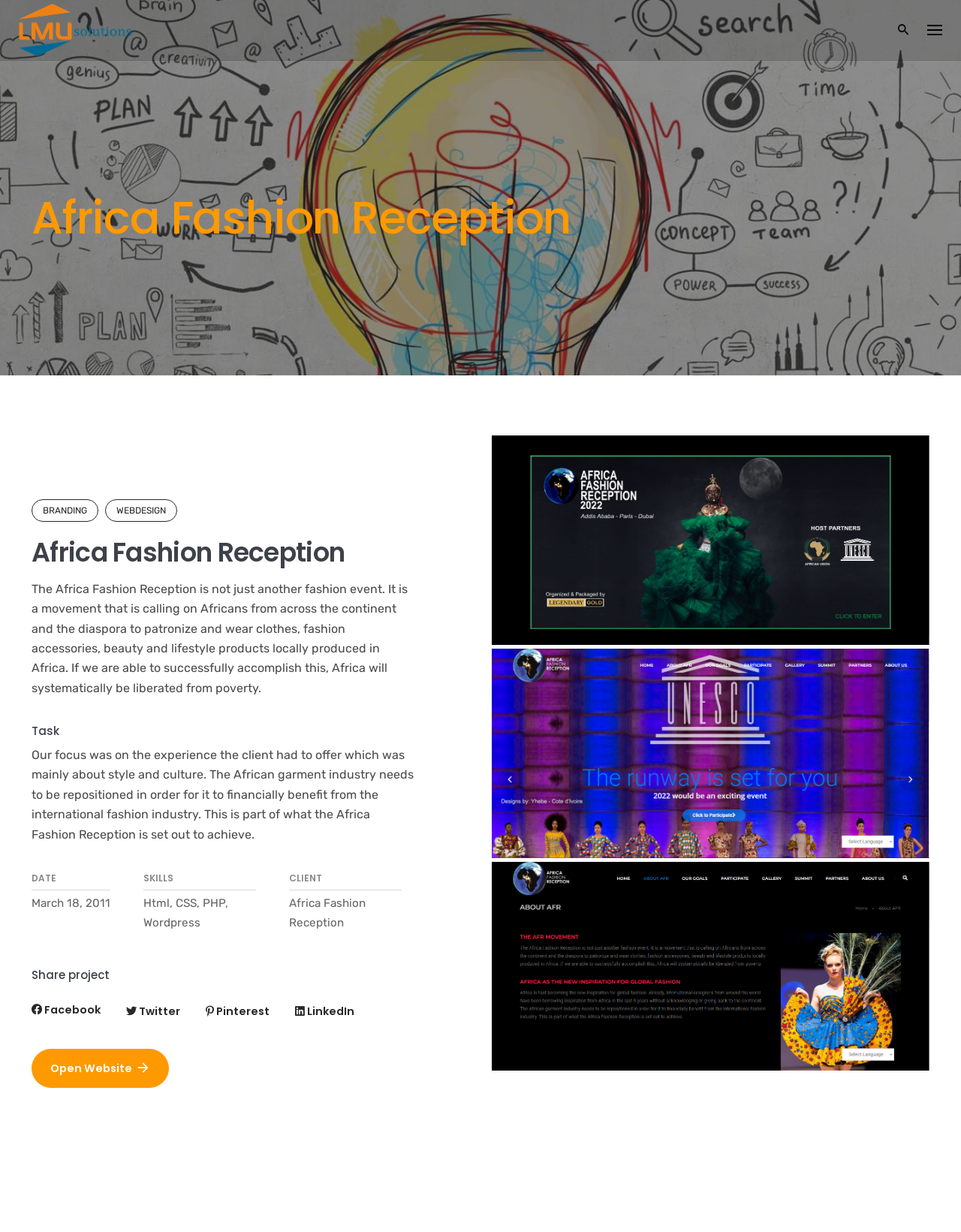What is the focus of the Africa Fashion Reception?
Using the screenshot, give a one-word or short phrase answer.

Style and culture